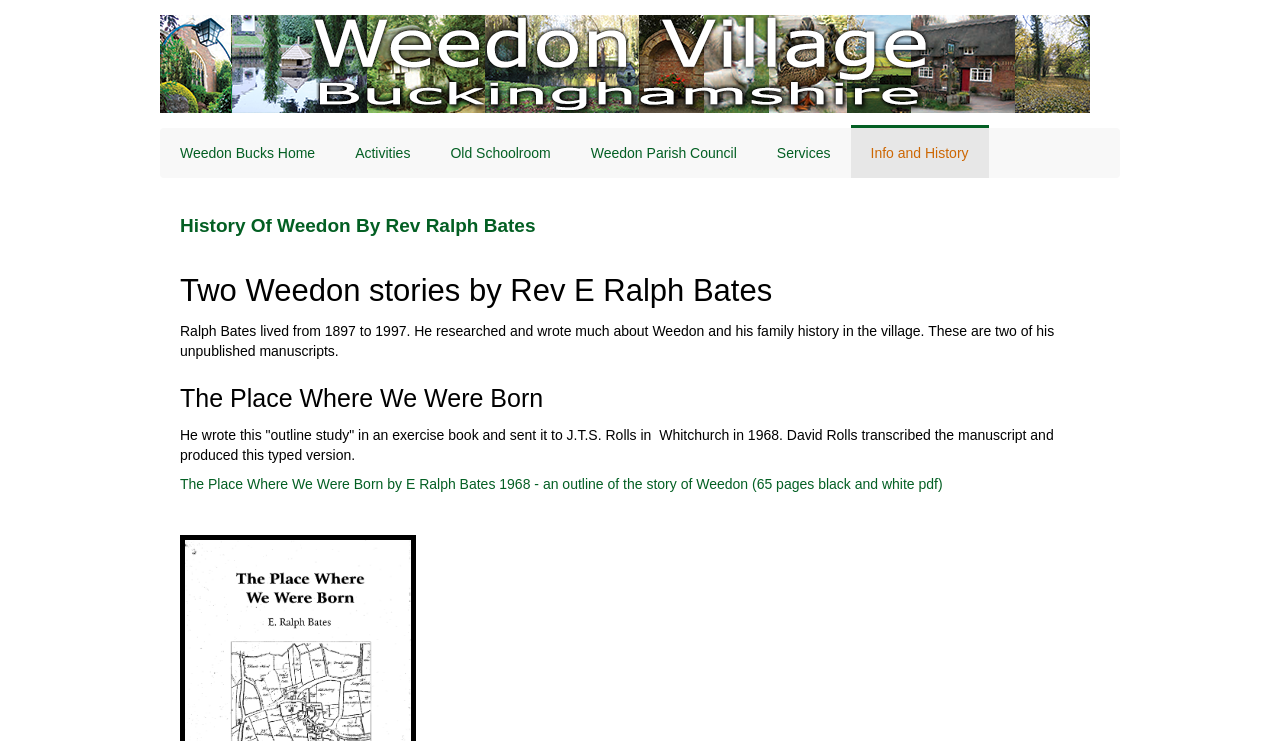Provide the bounding box coordinates of the section that needs to be clicked to accomplish the following instruction: "Click the 'SEARCH' button."

None